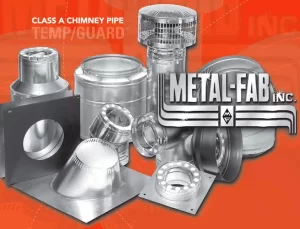Provide a comprehensive description of the image.

The image features an array of stainless steel chimney components prominently displayed against a vibrant orange background. This collection highlights Metal-Fab Inc.'s TempGuard Class A chimney pipe system, showcasing various fittings and connectors essential for chimney installation and safety. The arrangement of items emphasizes the robust design and quality craftsmanship that Metal-Fab is known for, making it an ideal choice for professionals and DIY enthusiasts alike looking to ensure optimal performance and durability in chimney systems. The bold, prominent logo of Metal-Fab Inc. signifies their reputation in the industry, underlining the brand's commitment to providing high-quality chimney products.